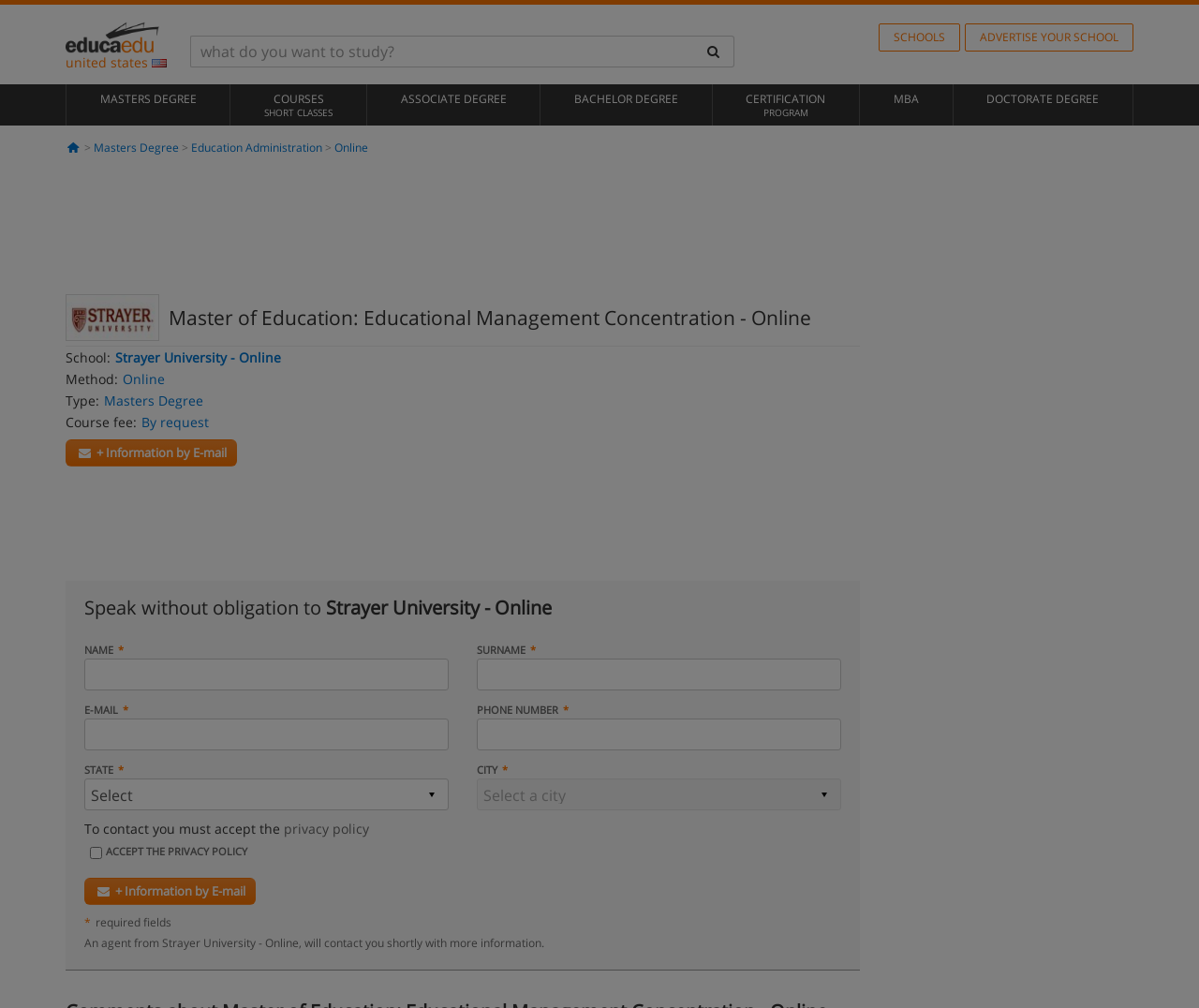Could you locate the bounding box coordinates for the section that should be clicked to accomplish this task: "select a state".

[0.07, 0.772, 0.374, 0.804]